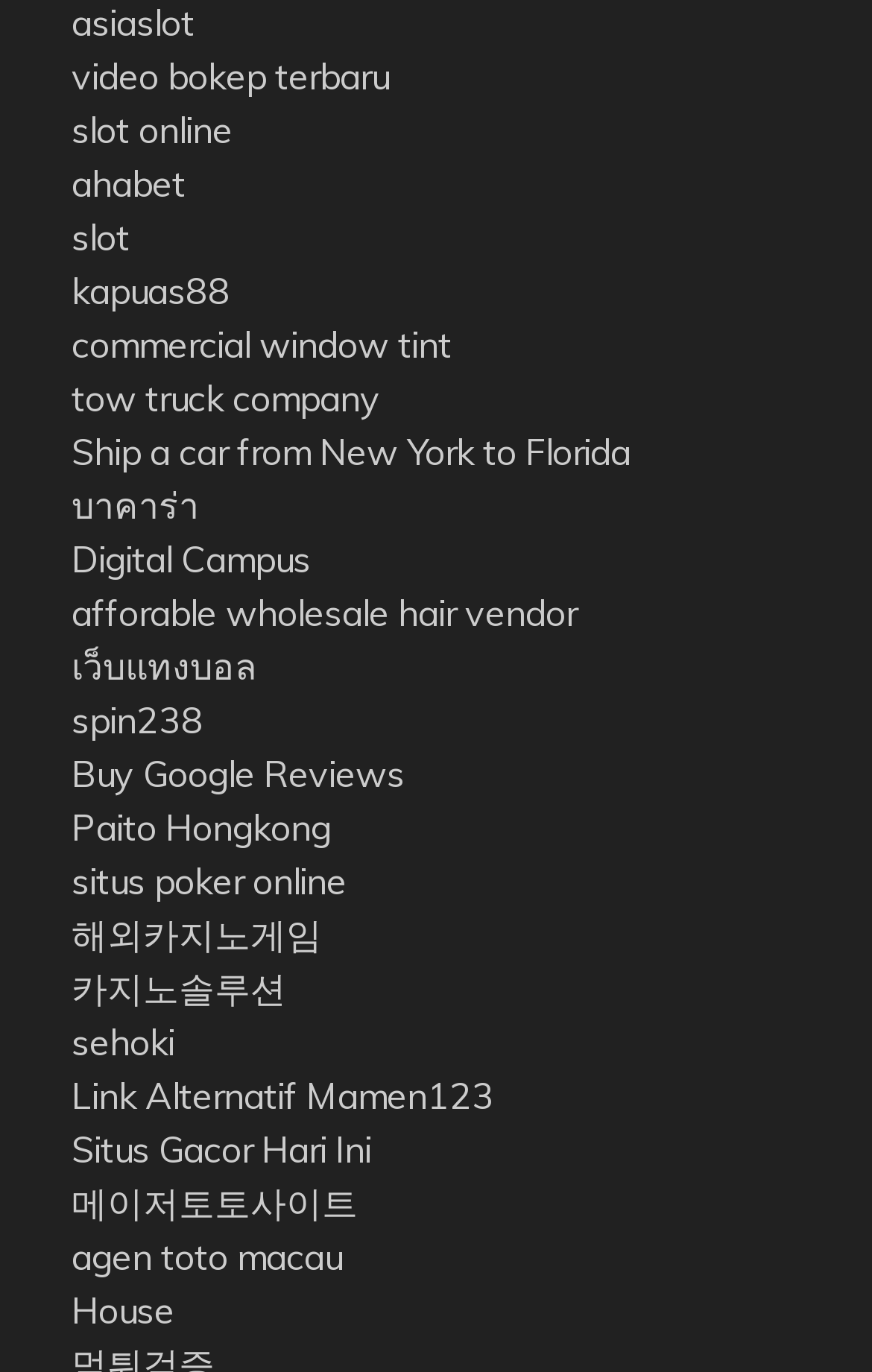Can you find the bounding box coordinates of the area I should click to execute the following instruction: "Subscribe to the newsletter"?

None